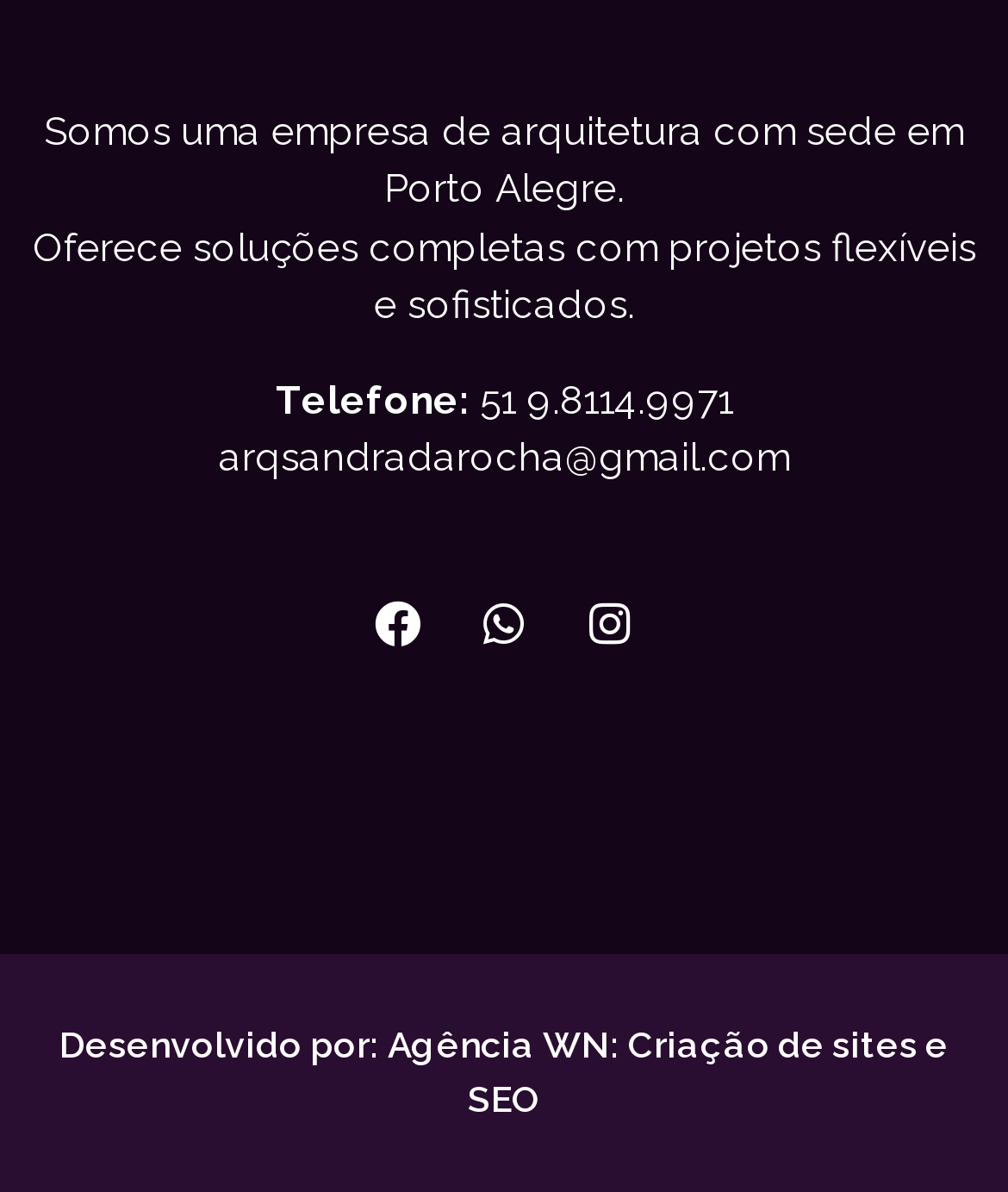Kindly determine the bounding box coordinates of the area that needs to be clicked to fulfill this instruction: "Visit the company's Facebook page".

[0.349, 0.484, 0.441, 0.563]